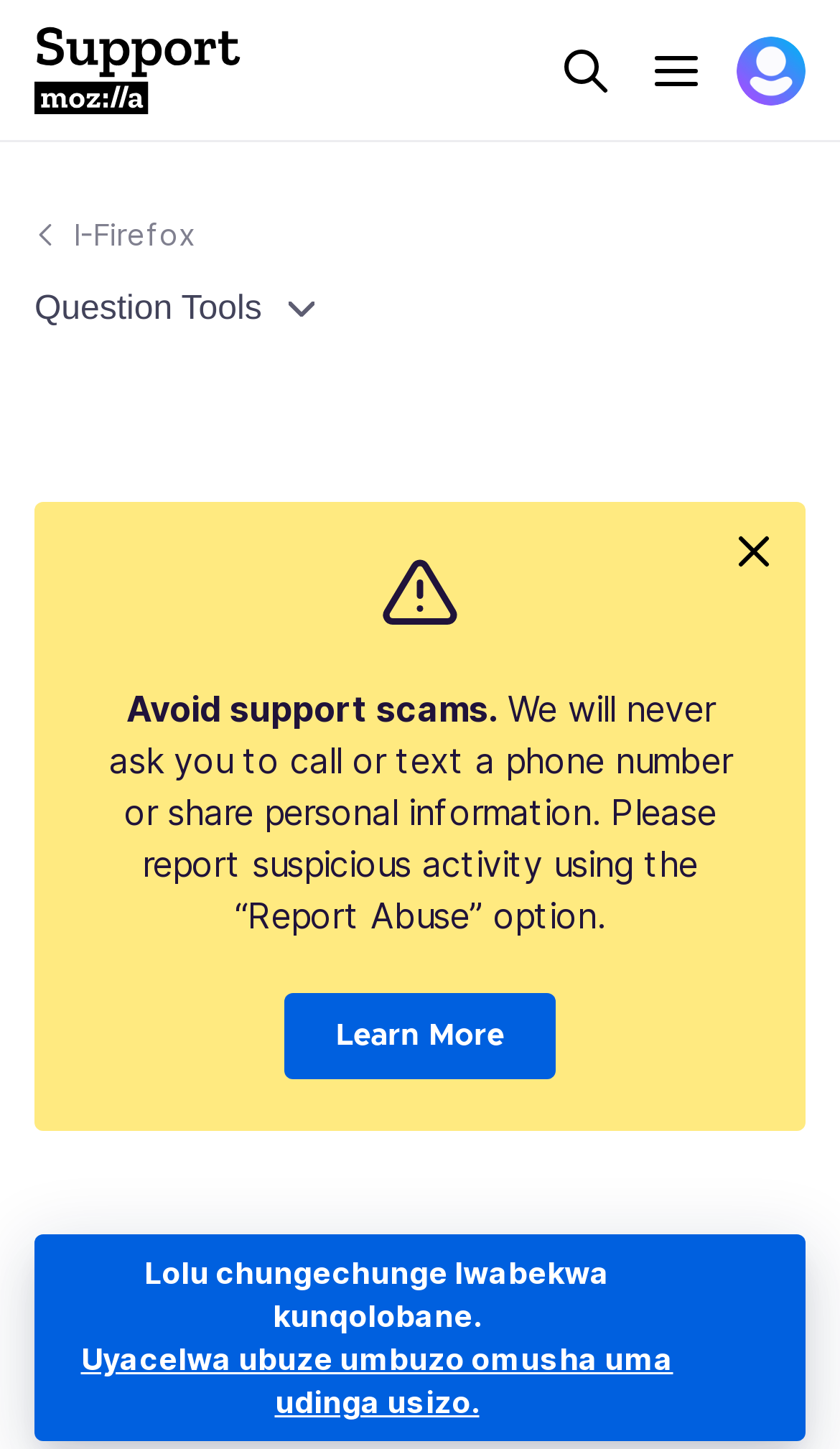Please provide a brief answer to the following inquiry using a single word or phrase:
What is the warning message on the page?

Avoid support scams.